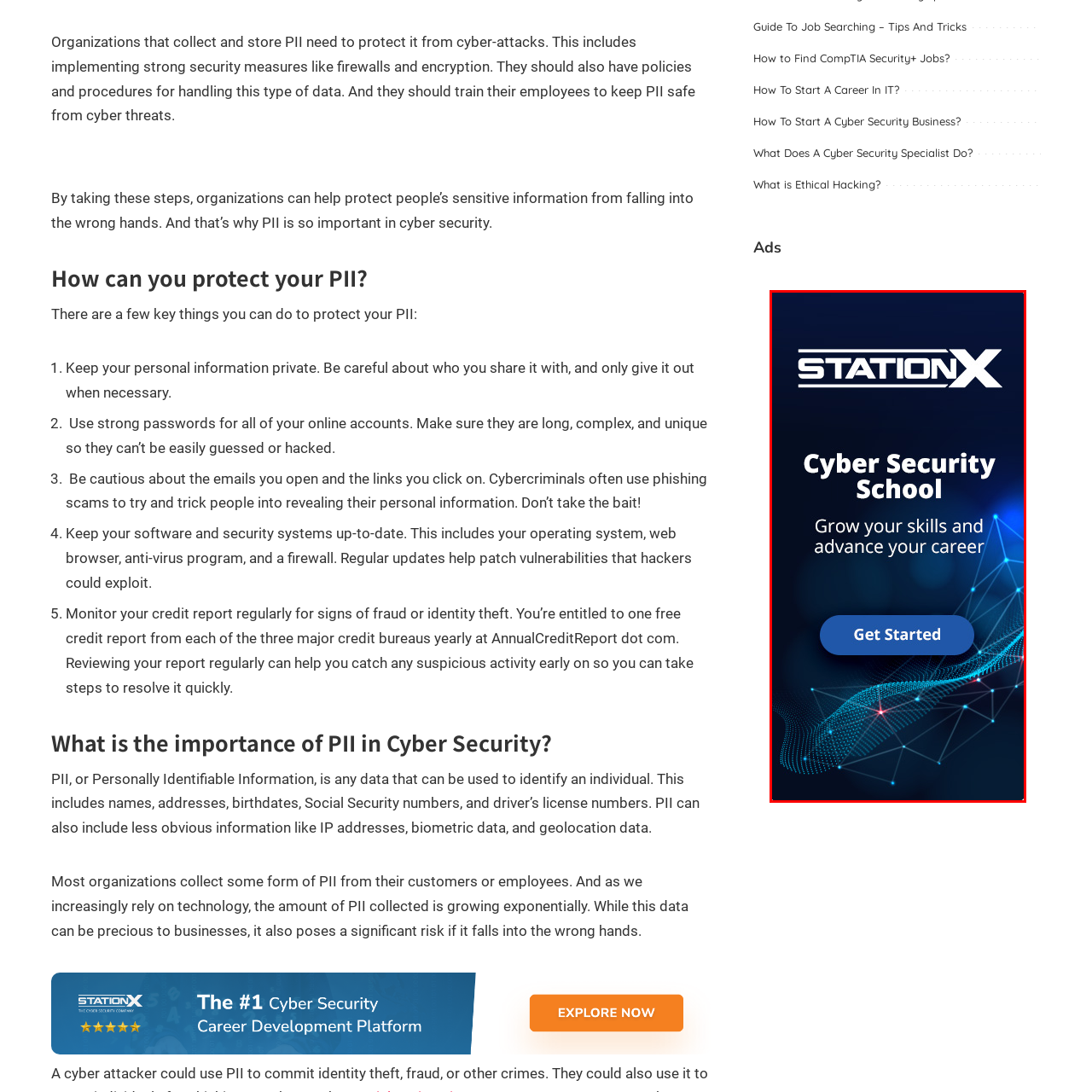Focus your attention on the picture enclosed within the red border and formulate a detailed answer to the question below, using the image as your primary reference: 
What is the focus of the StationX Cyber Security School?

The caption highlights the opportunity to 'Grow your skills and advance your career', which indicates that the focus of the StationX Cyber Security School is on personal and professional development in the field of cyber security.